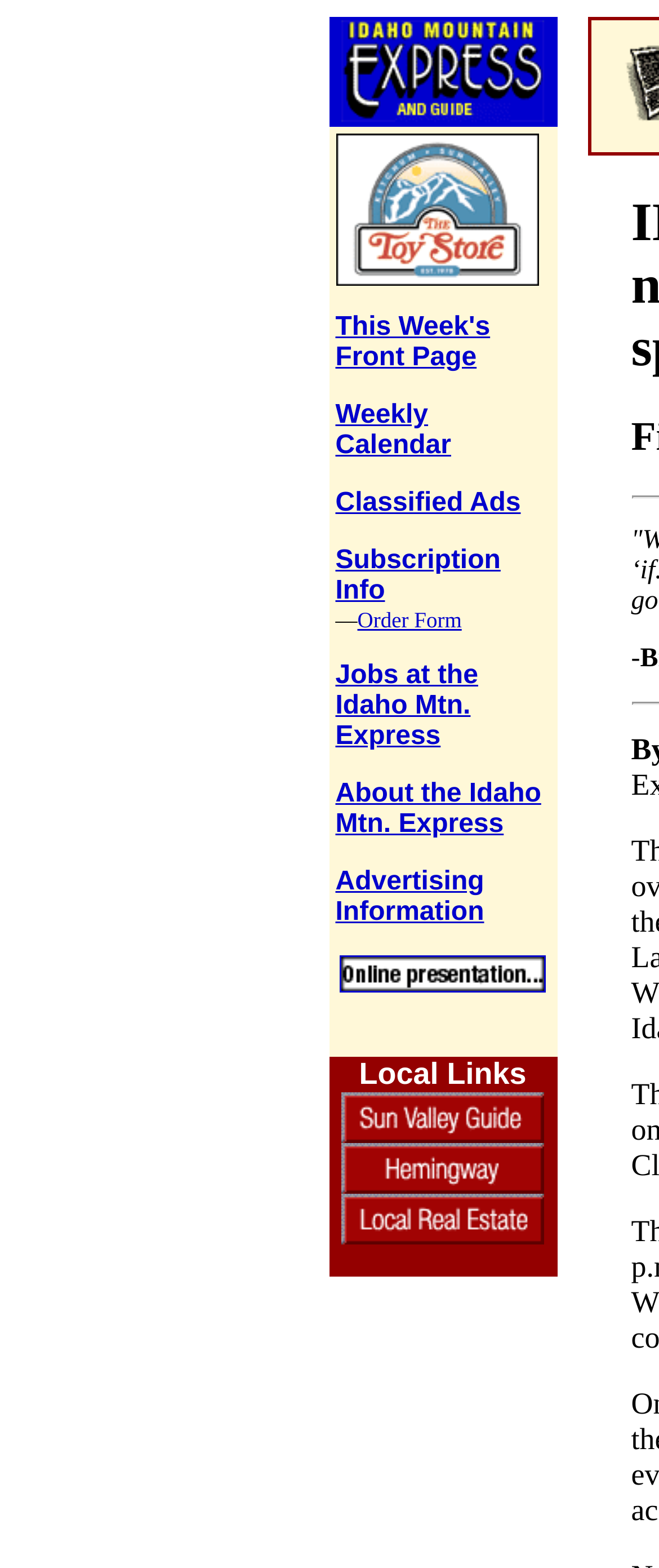Answer in one word or a short phrase: 
What is the third link in the top navigation bar?

Weekly Calendar